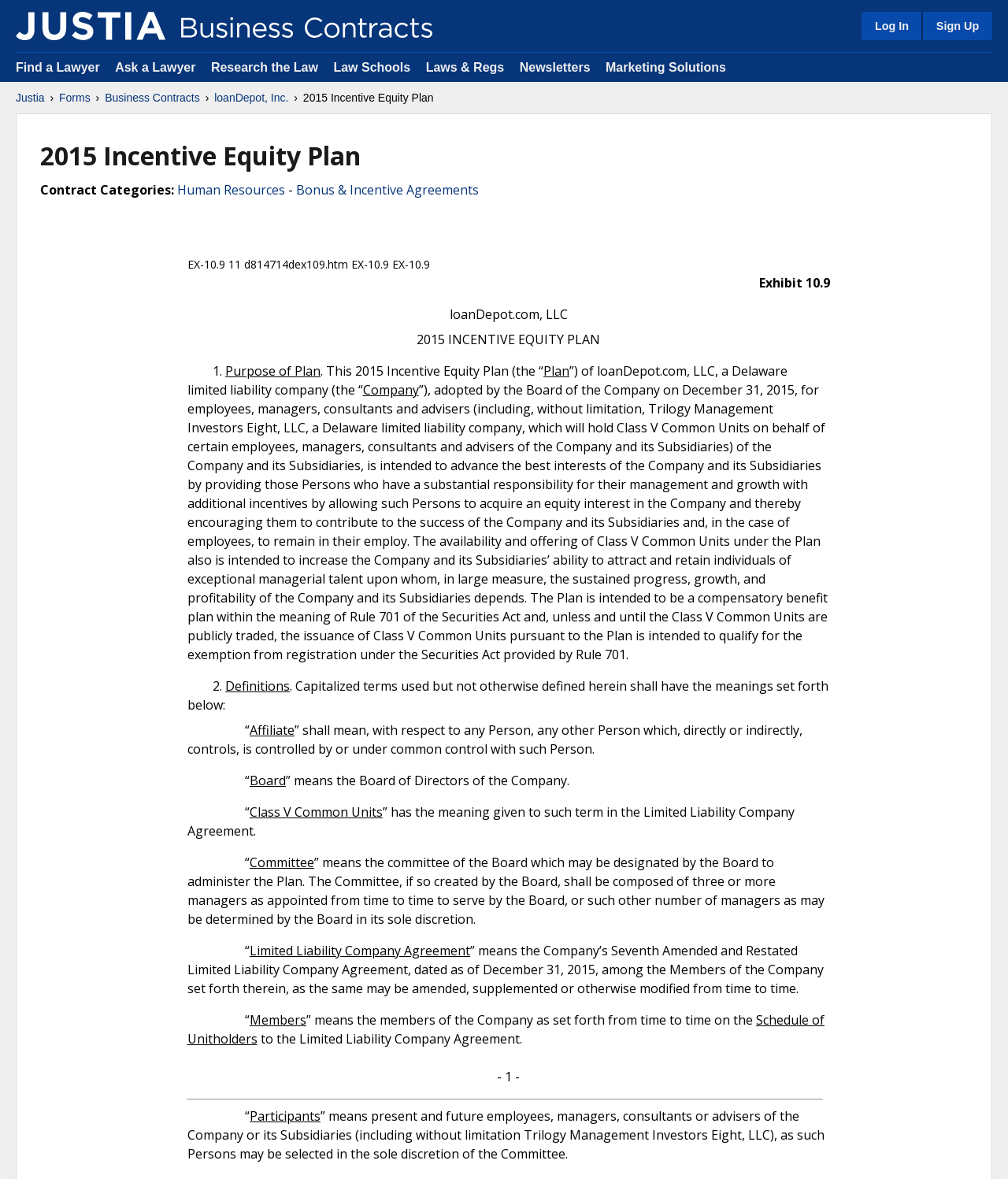What is the name of the plan?
Please craft a detailed and exhaustive response to the question.

The question asks for the name of the plan, which can be found in the heading '2015 Incentive Equity Plan' on the webpage. This heading is located at the top of the page and is a prominent feature of the webpage.